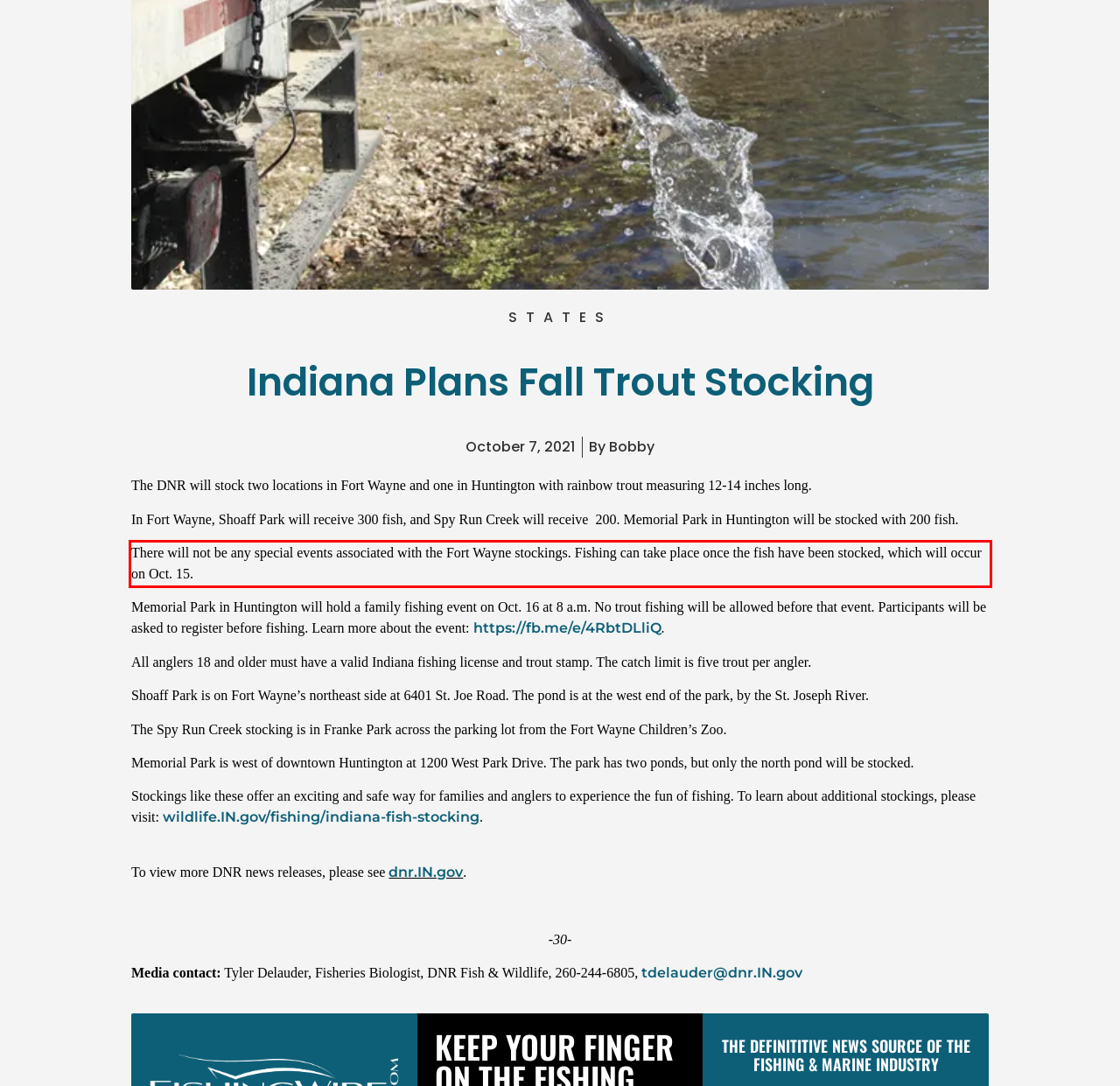Please look at the webpage screenshot and extract the text enclosed by the red bounding box.

There will not be any special events associated with the Fort Wayne stockings. Fishing can take place once the fish have been stocked, which will occur on Oct. 15.